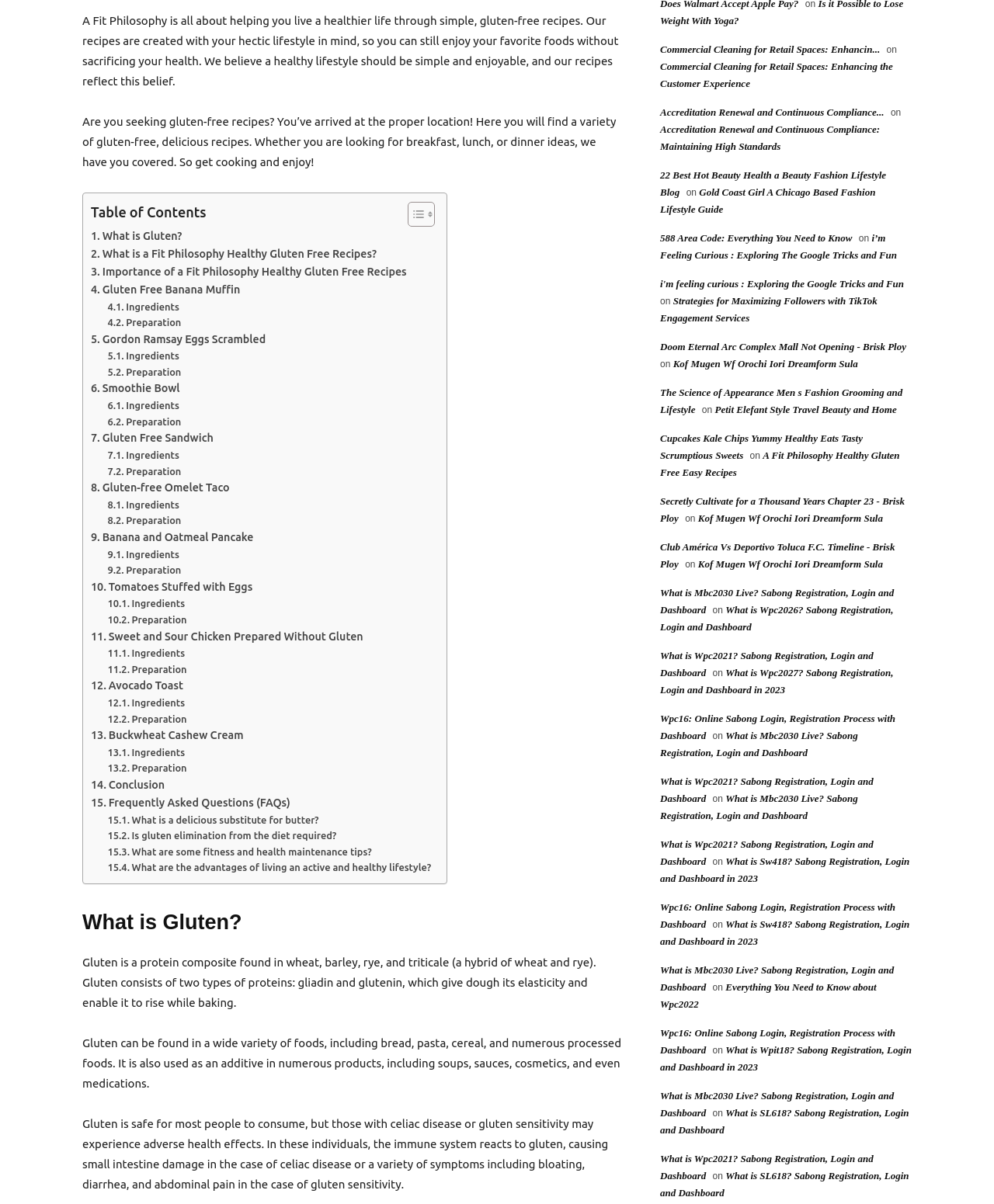Refer to the image and offer a detailed explanation in response to the question: What is the main topic of this webpage?

Based on the content of the webpage, it appears to be focused on providing gluten-free recipes and information about healthy living. The introductory text mentions 'A Fit Philosophy' and 'gluten-free recipes', and the rest of the page is filled with links to various recipe pages.